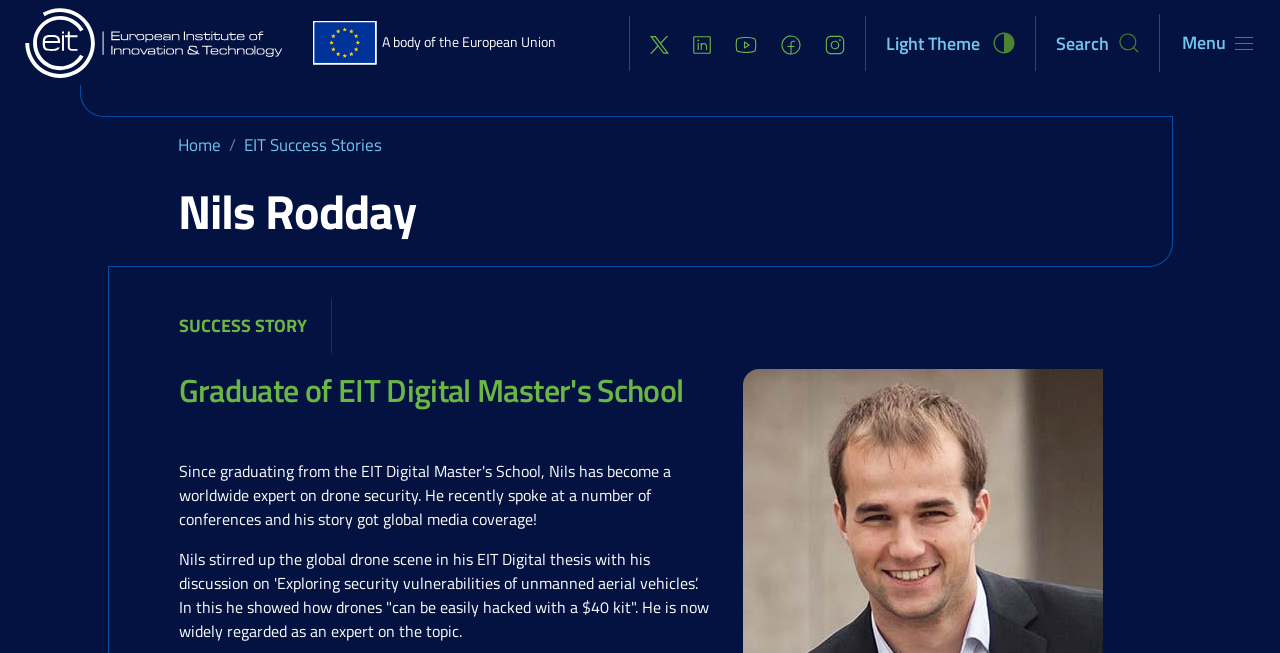Given the element description, predict the bounding box coordinates in the format (top-left x, top-left y, bottom-right x, bottom-right y), using floating point numbers between 0 and 1: EIT Success Stories

[0.19, 0.202, 0.298, 0.24]